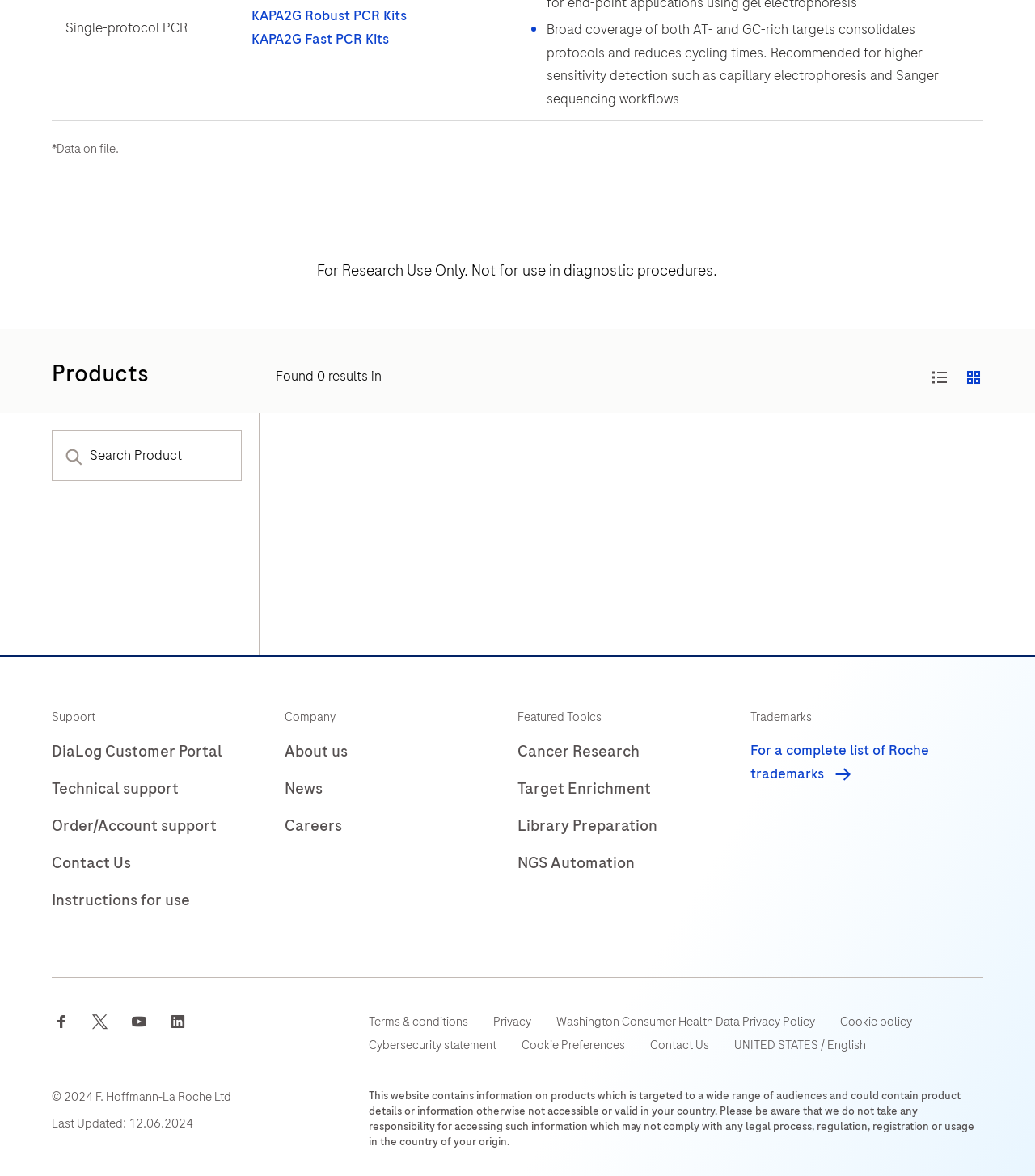What is the support section divided into?
Using the image, respond with a single word or phrase.

Technical support, Order/Account support, etc.